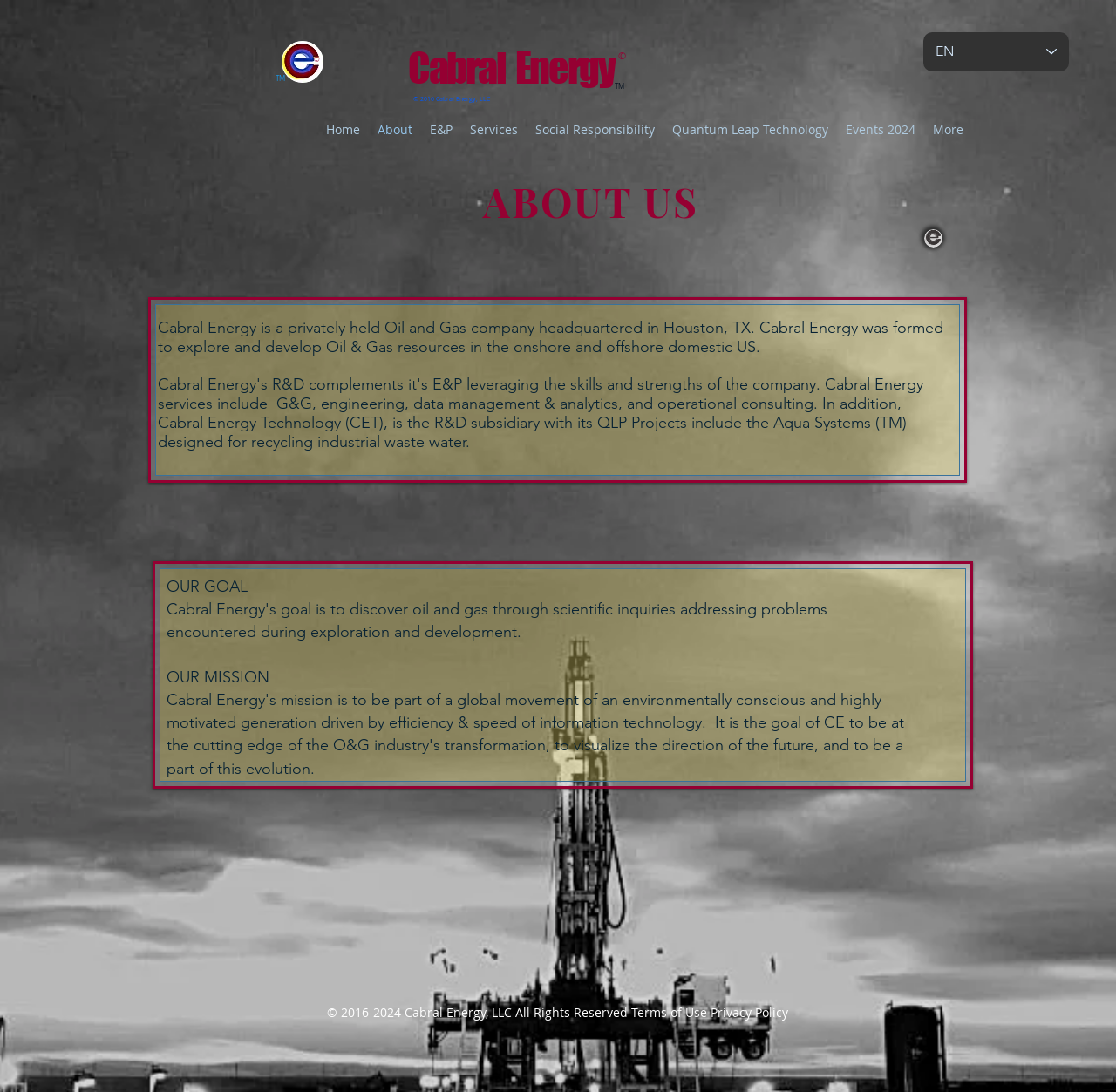What is the location of Cabral Energy's headquarters?
Refer to the screenshot and respond with a concise word or phrase.

Houston, TX